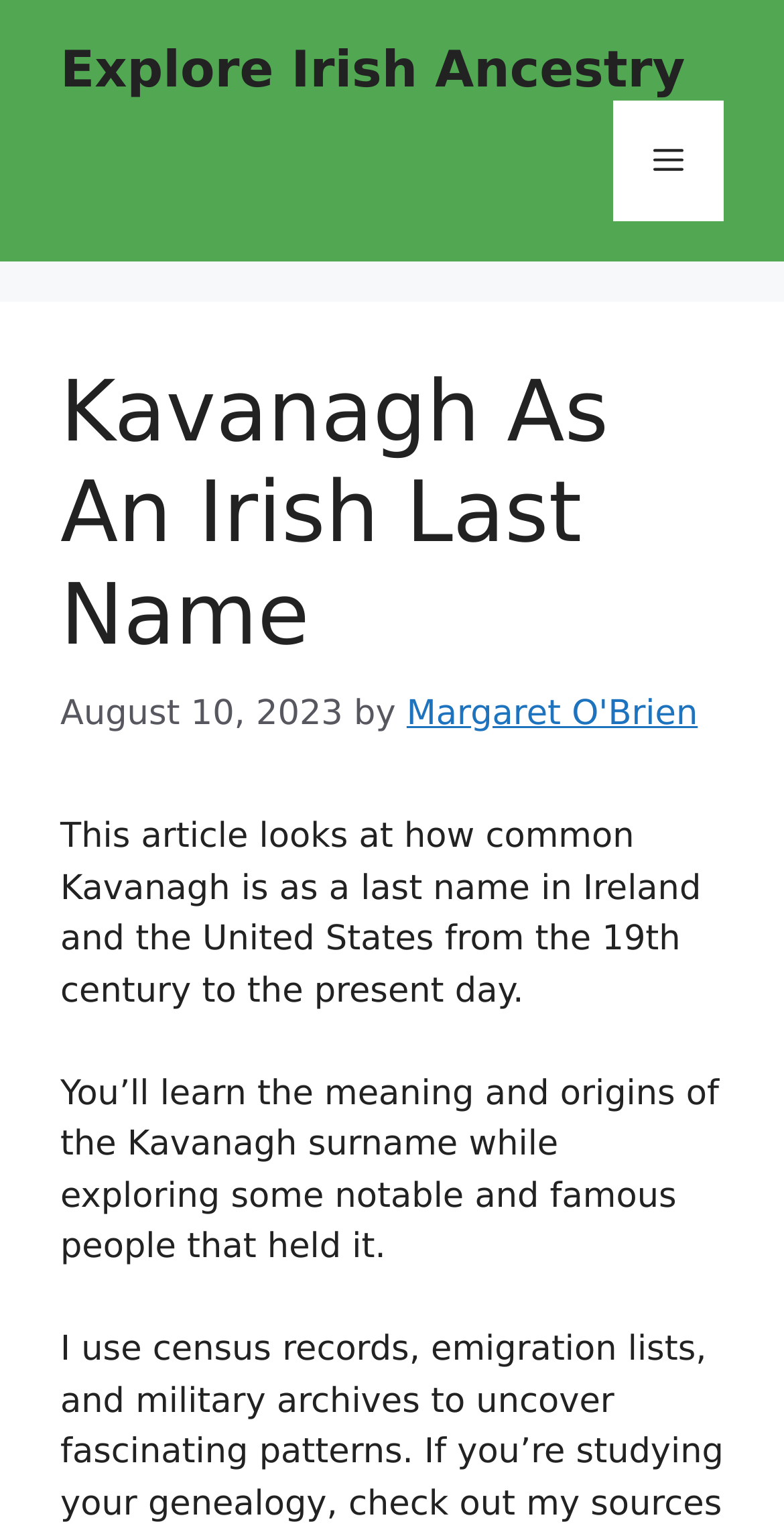Can you find the bounding box coordinates for the UI element given this description: "Menu"? Provide the coordinates as four float numbers between 0 and 1: [left, top, right, bottom].

[0.782, 0.065, 0.923, 0.144]